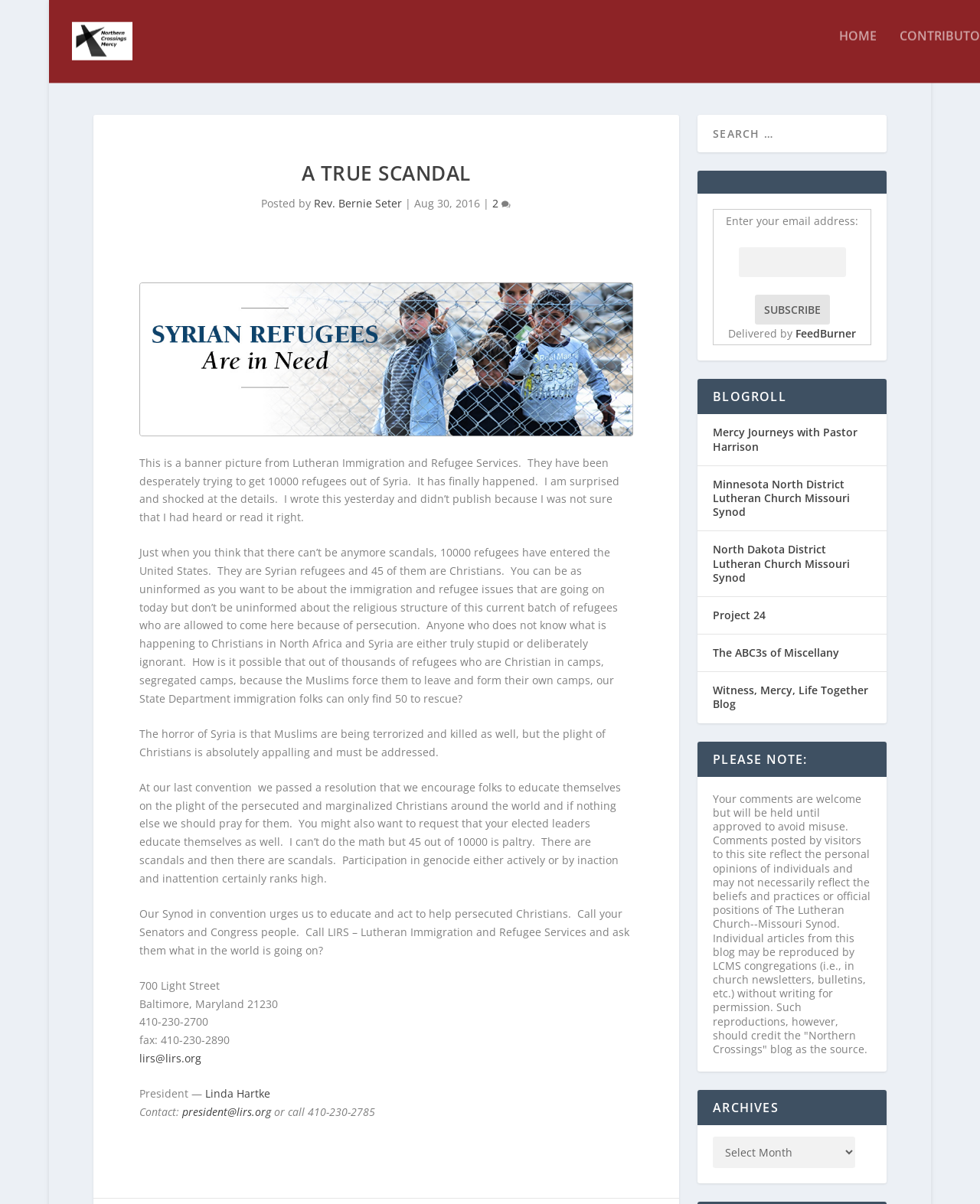Answer the question below in one word or phrase:
Who wrote this article?

Rev. Bernie Seter